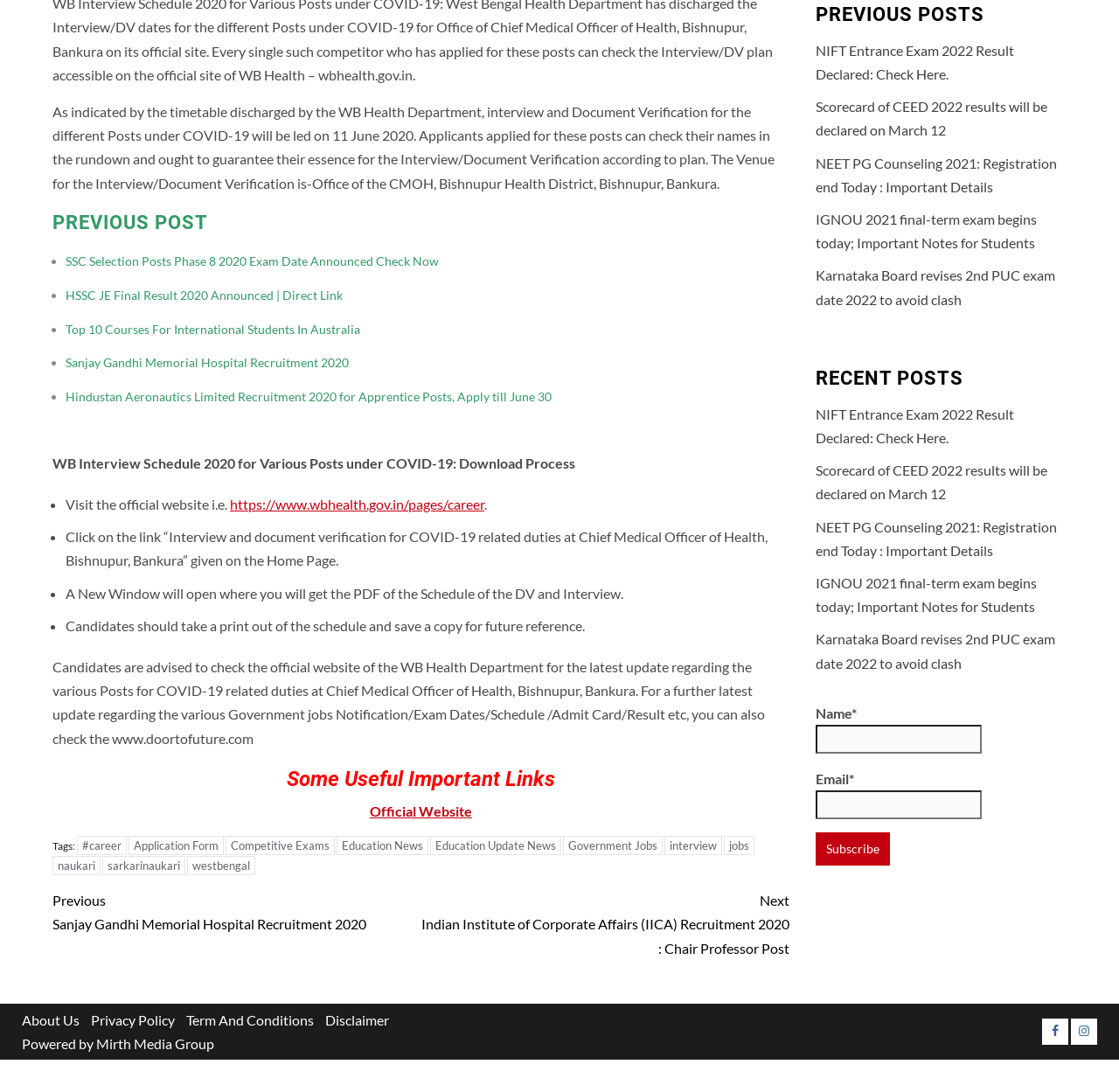Specify the bounding box coordinates of the area to click in order to follow the given instruction: "Subscribe to the newsletter."

[0.729, 0.762, 0.795, 0.792]